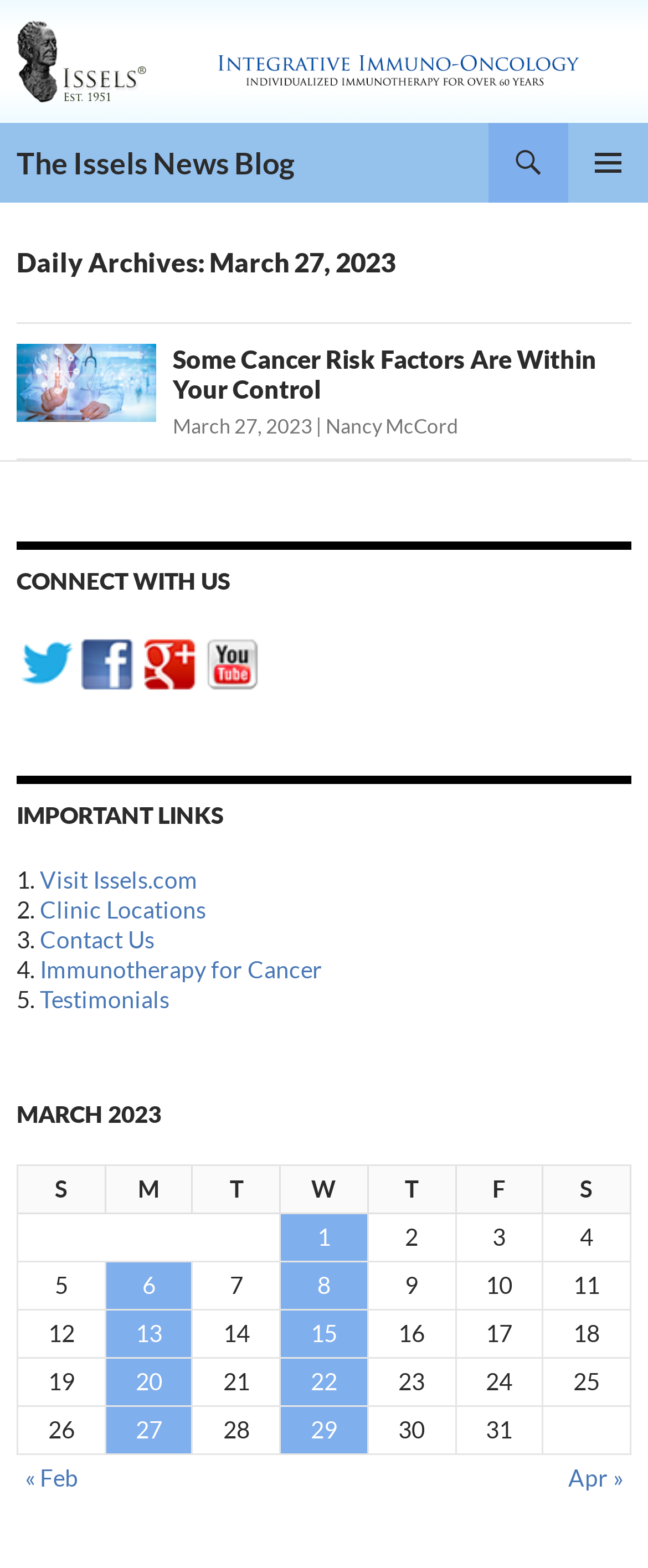Identify the bounding box coordinates for the region of the element that should be clicked to carry out the instruction: "Open the primary menu". The bounding box coordinates should be four float numbers between 0 and 1, i.e., [left, top, right, bottom].

[0.877, 0.079, 1.0, 0.13]